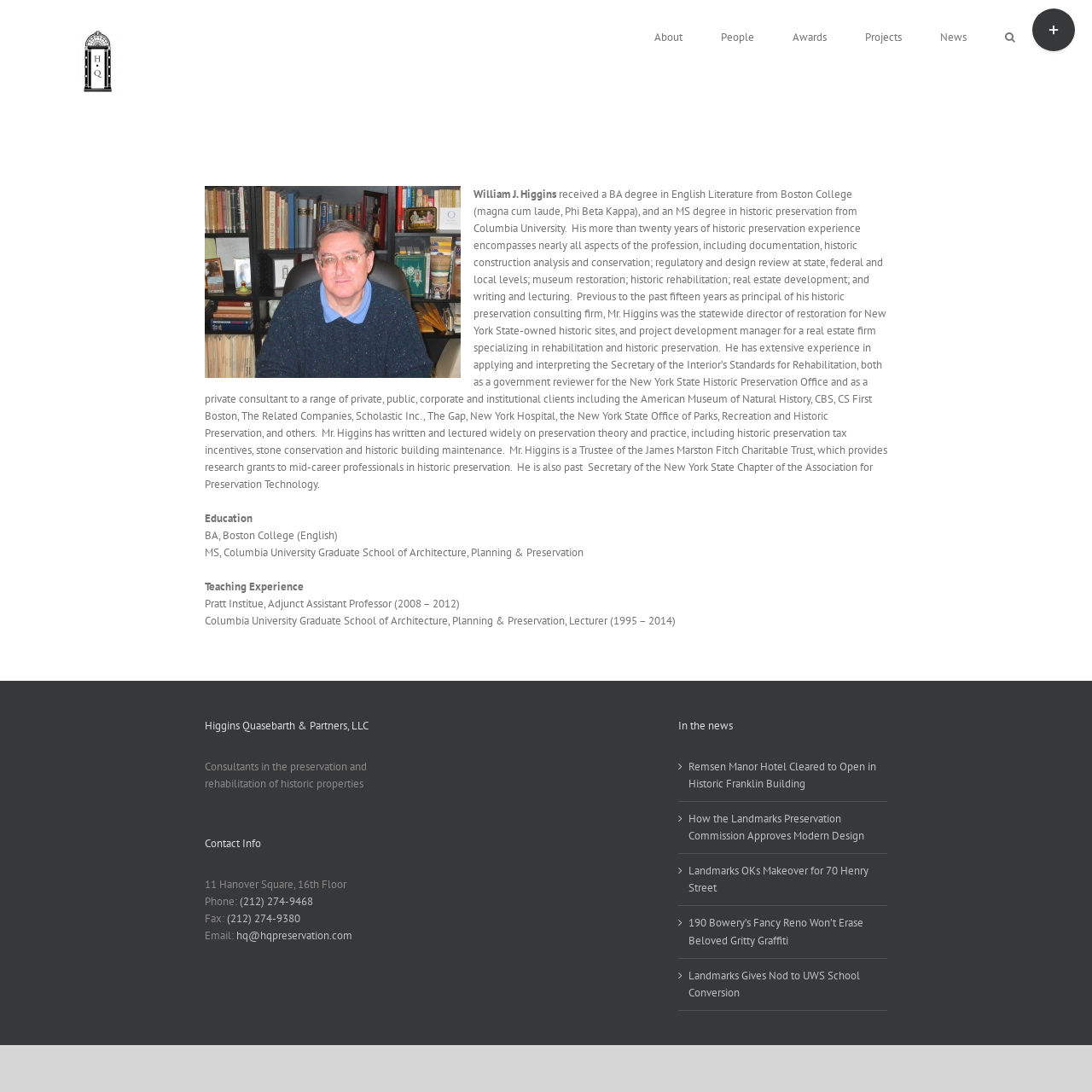Please provide the bounding box coordinates for the element that needs to be clicked to perform the instruction: "Contact via phone". The coordinates must consist of four float numbers between 0 and 1, formatted as [left, top, right, bottom].

[0.22, 0.819, 0.287, 0.832]